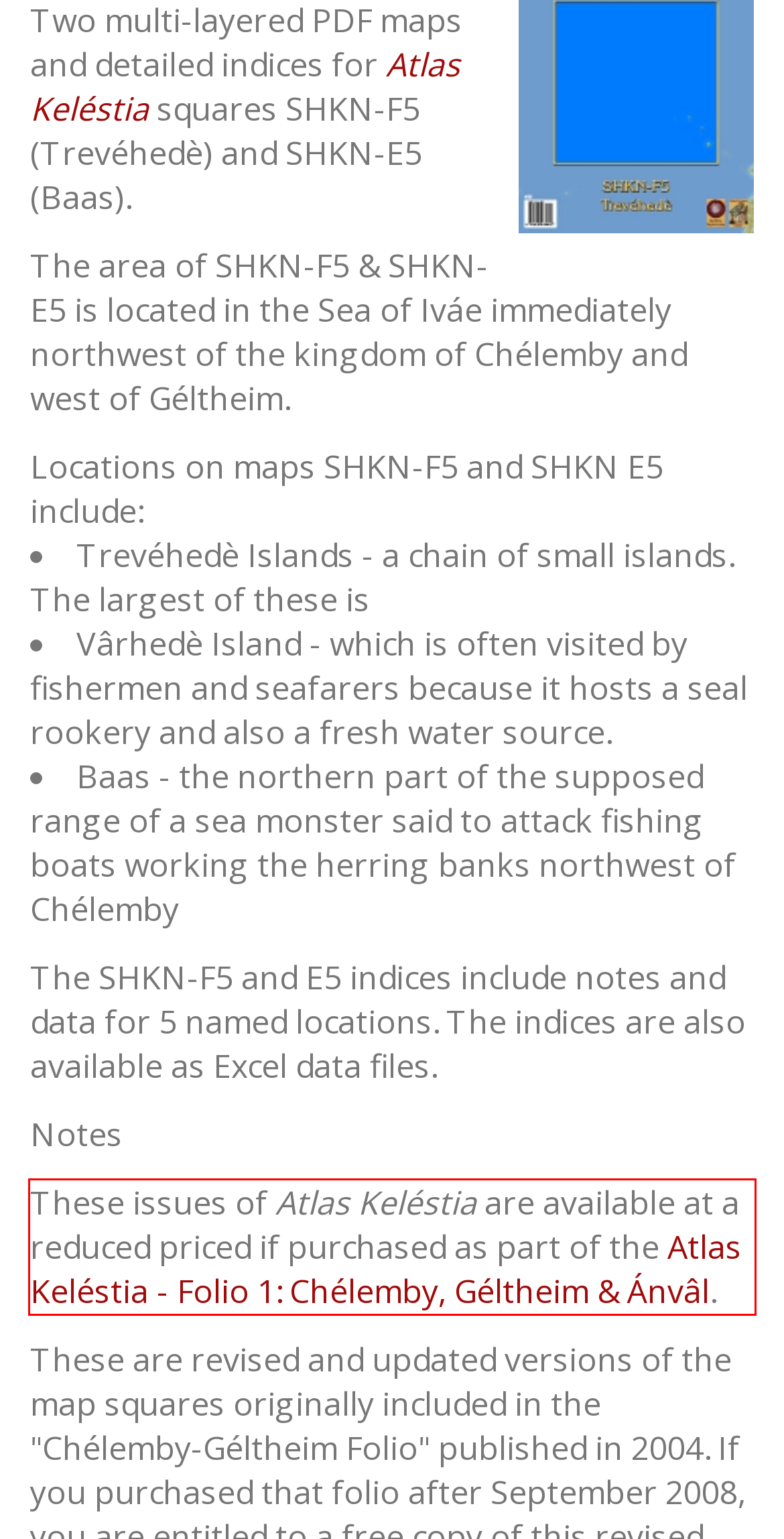Please recognize and transcribe the text located inside the red bounding box in the webpage image.

These issues of Atlas Keléstia are available at a reduced priced if purchased as part of the Atlas Keléstia - Folio 1: Chélemby, Géltheim & Ánvâl.